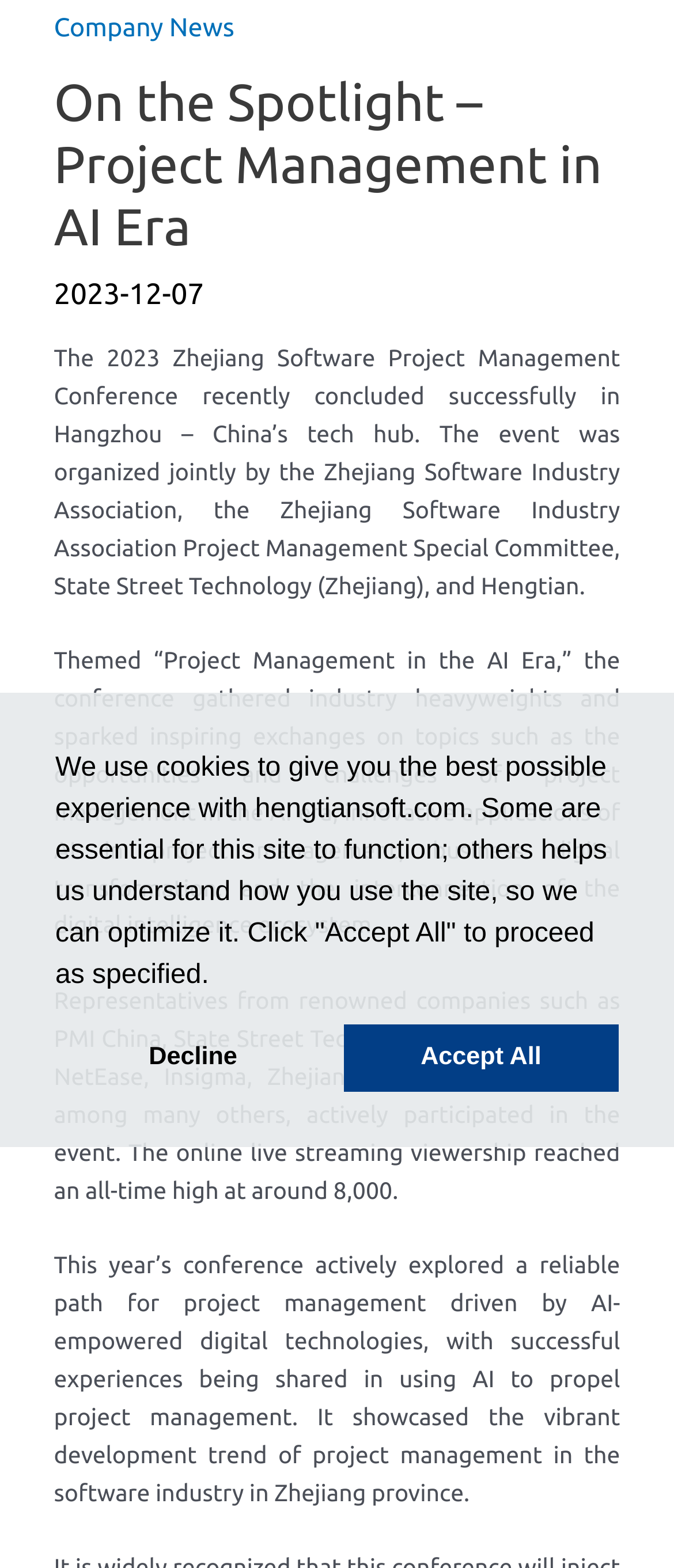Identify the bounding box of the HTML element described here: "Accept All". Provide the coordinates as four float numbers between 0 and 1: [left, top, right, bottom].

[0.509, 0.653, 0.918, 0.696]